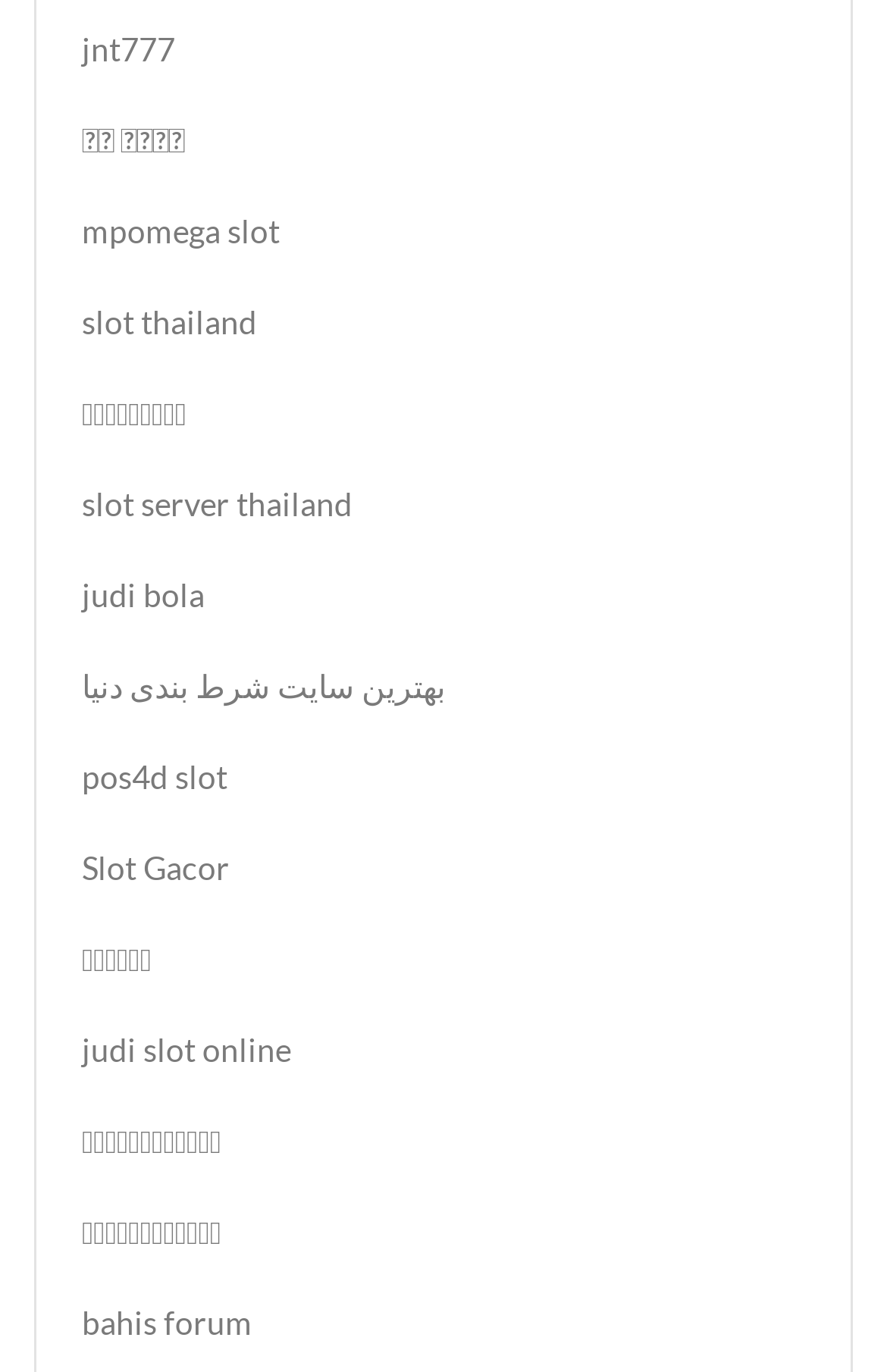Respond with a single word or phrase for the following question: 
How many links are on the webpage?

16